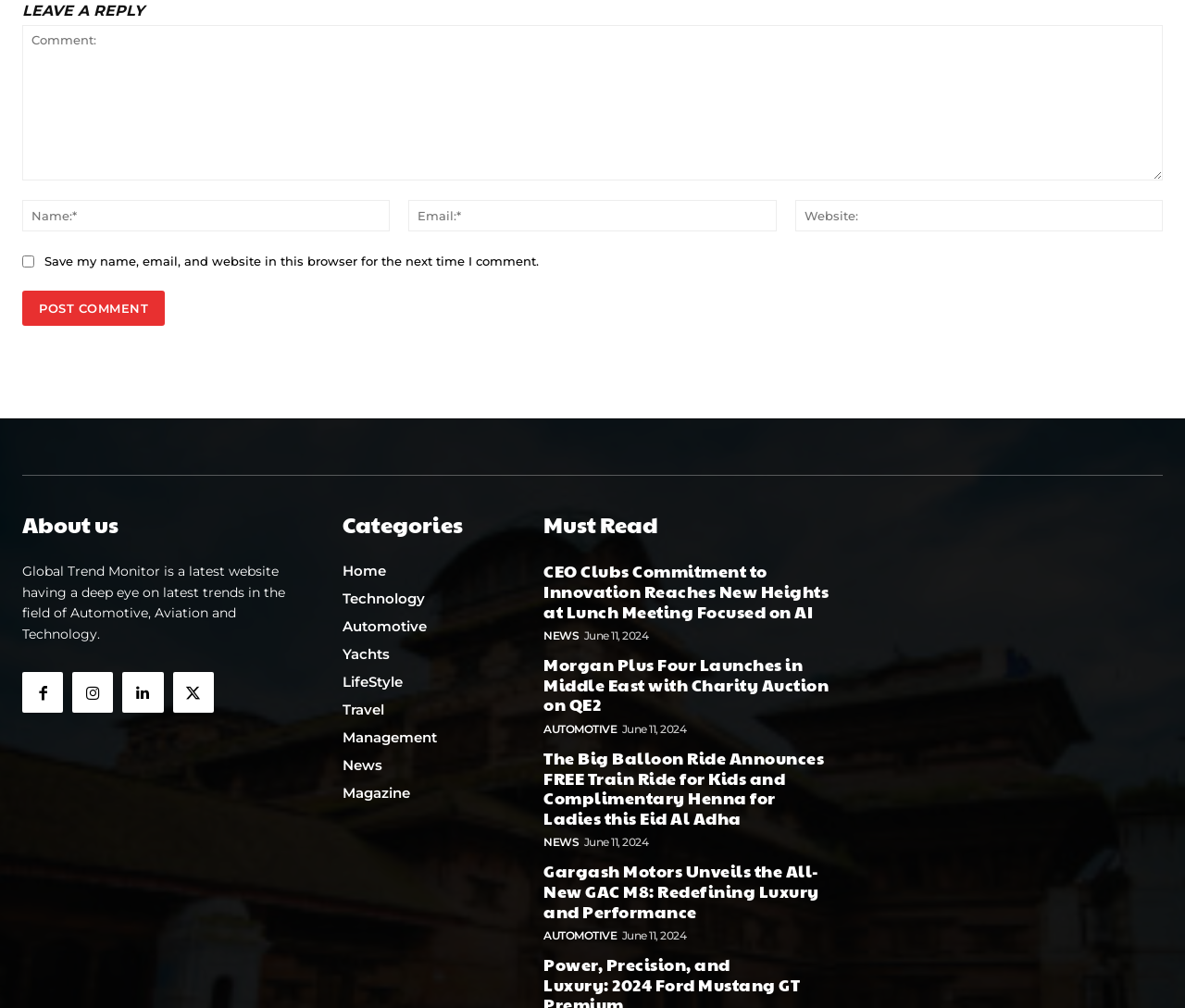Given the following UI element description: "name="submit" value="Post Comment"", find the bounding box coordinates in the webpage screenshot.

[0.019, 0.288, 0.139, 0.324]